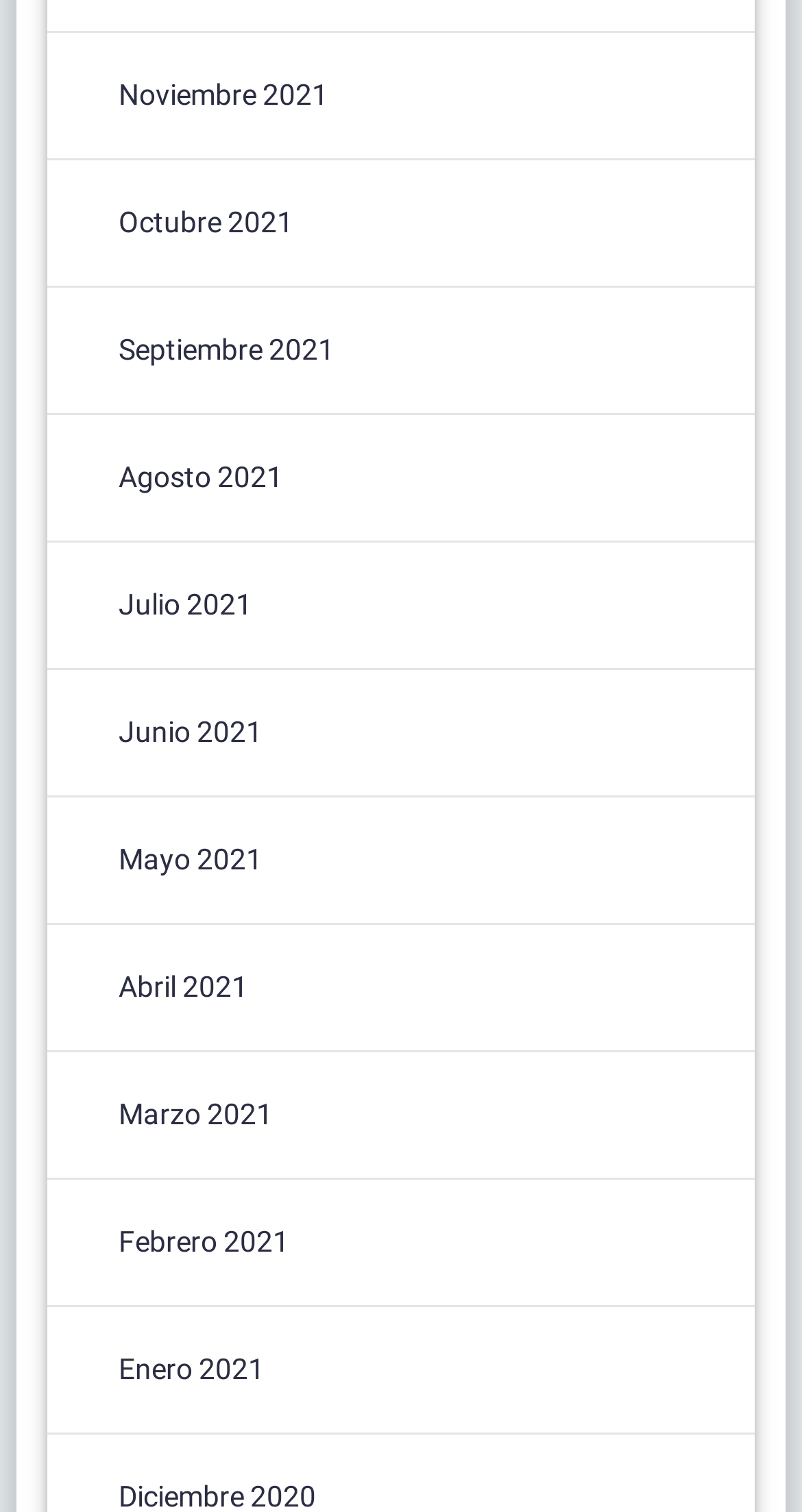Given the element description, predict the bounding box coordinates in the format (top-left x, top-left y, bottom-right x, bottom-right y), using floating point numbers between 0 and 1: enero 2021

[0.148, 0.769, 0.33, 0.797]